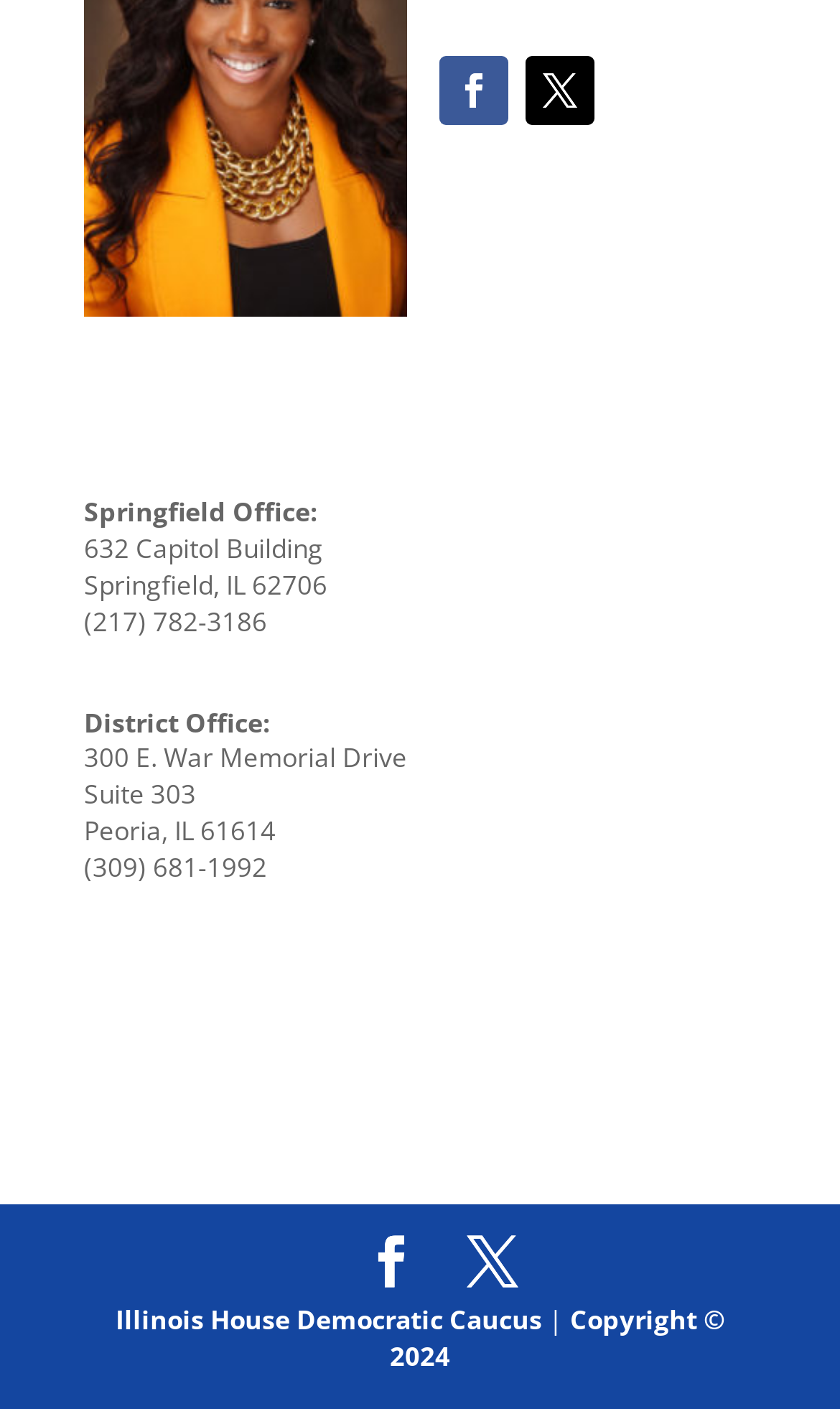Please give a short response to the question using one word or a phrase:
What is the address of the Springfield Office?

632 Capitol Building